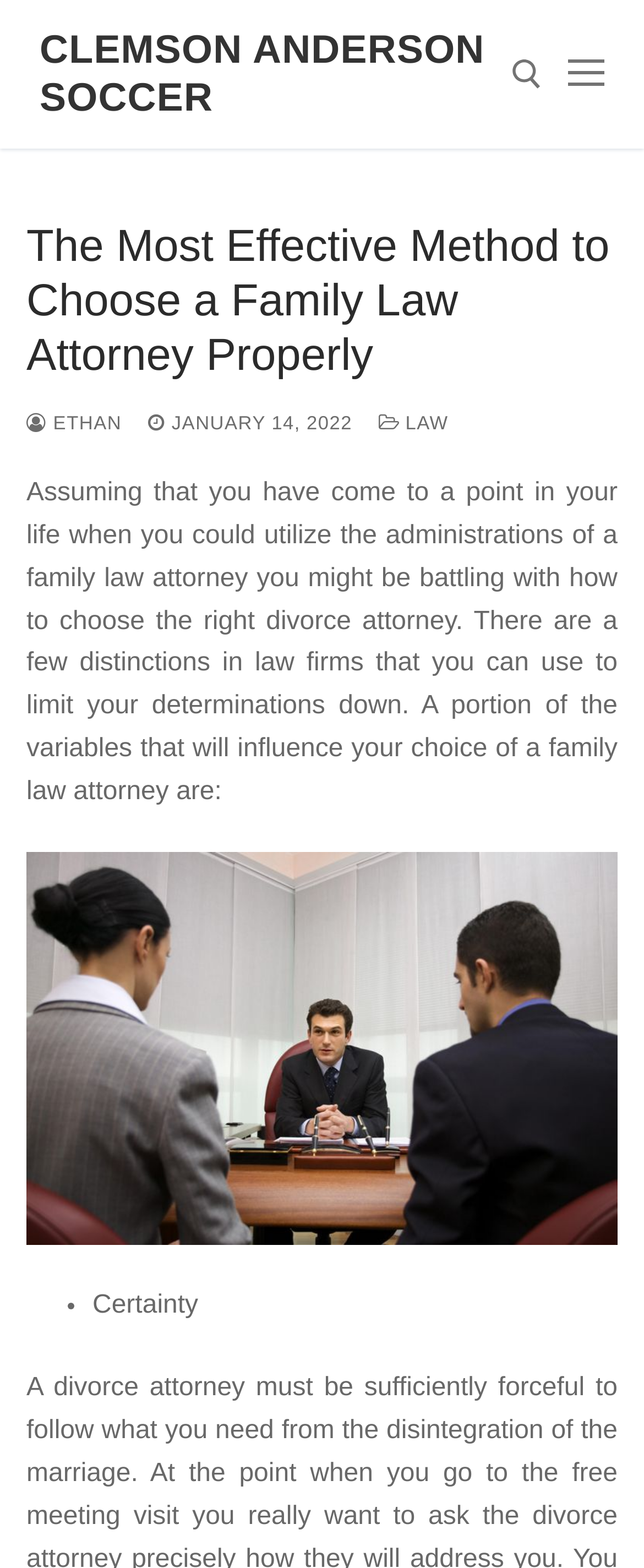Locate the bounding box coordinates of the item that should be clicked to fulfill the instruction: "Read the article".

[0.041, 0.305, 0.959, 0.514]